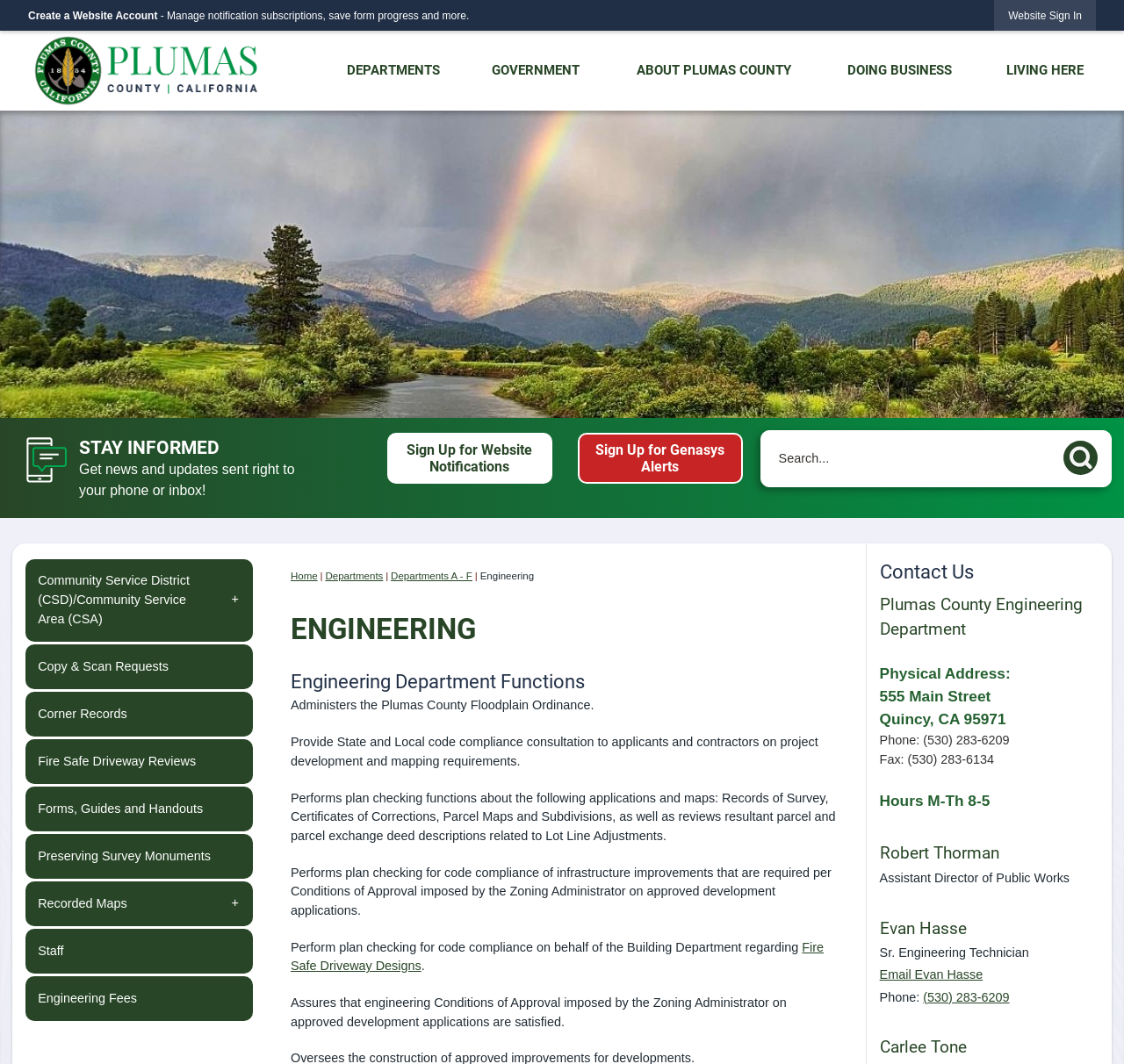What types of documents can be reviewed by the Engineering Department?
Based on the content of the image, thoroughly explain and answer the question.

The Engineering Department performs plan checking functions for various types of documents, including Records of Survey, Certificates of Corrections, Parcel Maps, and Subdivisions, as well as reviews resultant parcel and parcel exchange deed descriptions related to Lot Line Adjustments.